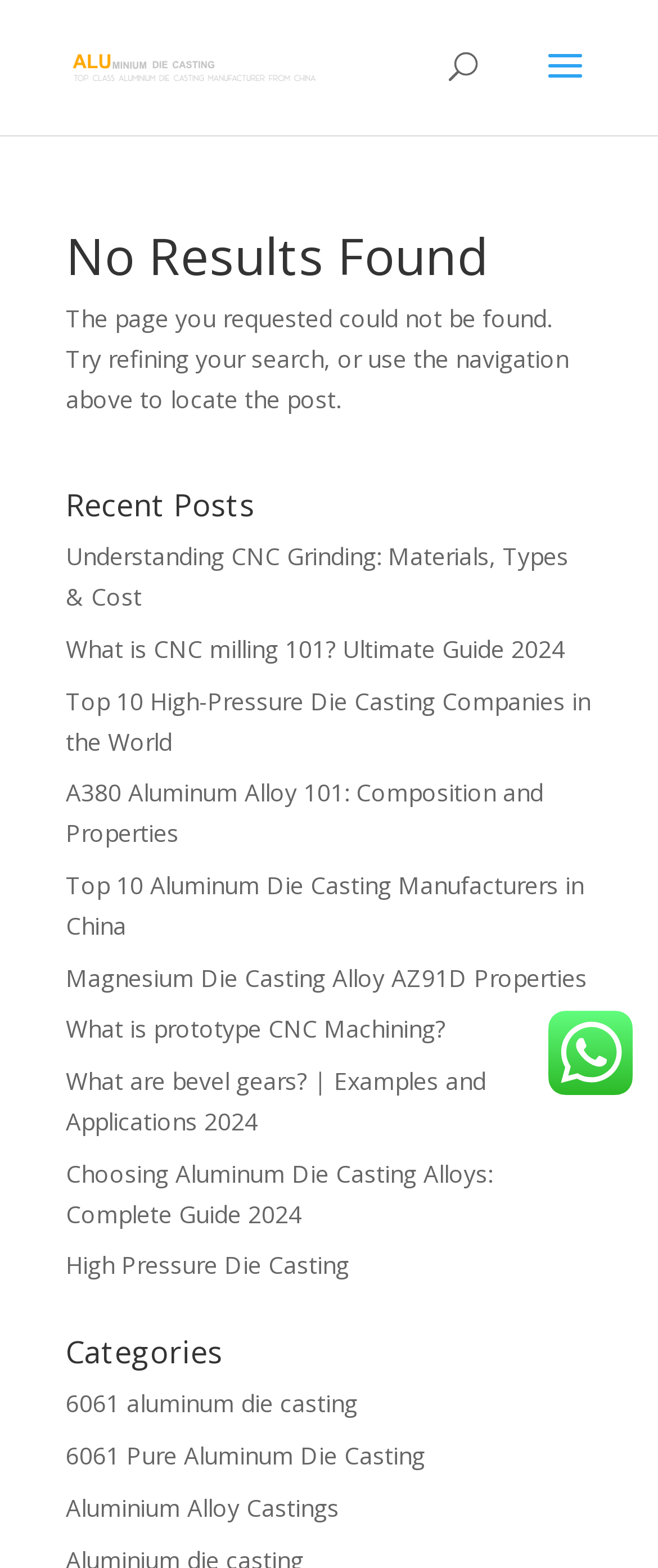Identify the bounding box for the UI element specified in this description: "High Pressure Die Casting". The coordinates must be four float numbers between 0 and 1, formatted as [left, top, right, bottom].

[0.1, 0.797, 0.531, 0.817]